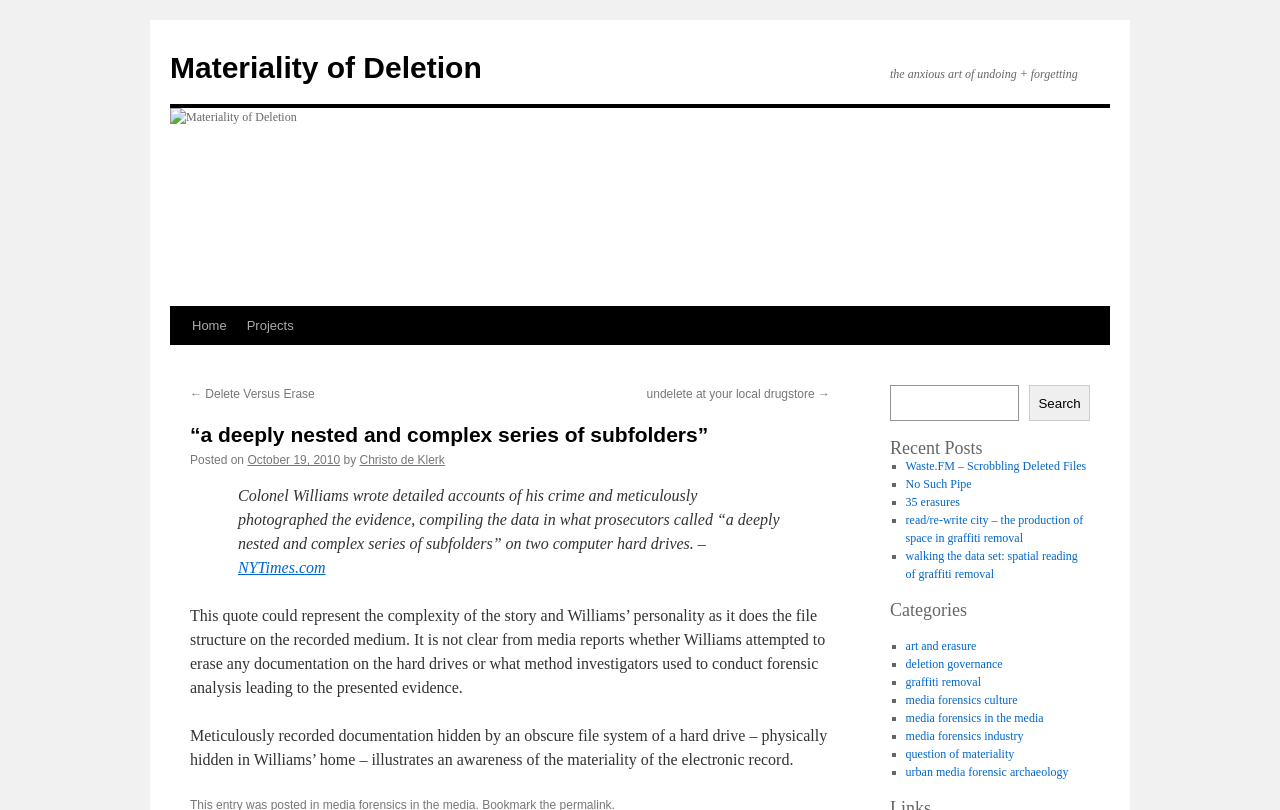What is the author of the post? From the image, respond with a single word or brief phrase.

Christo de Klerk